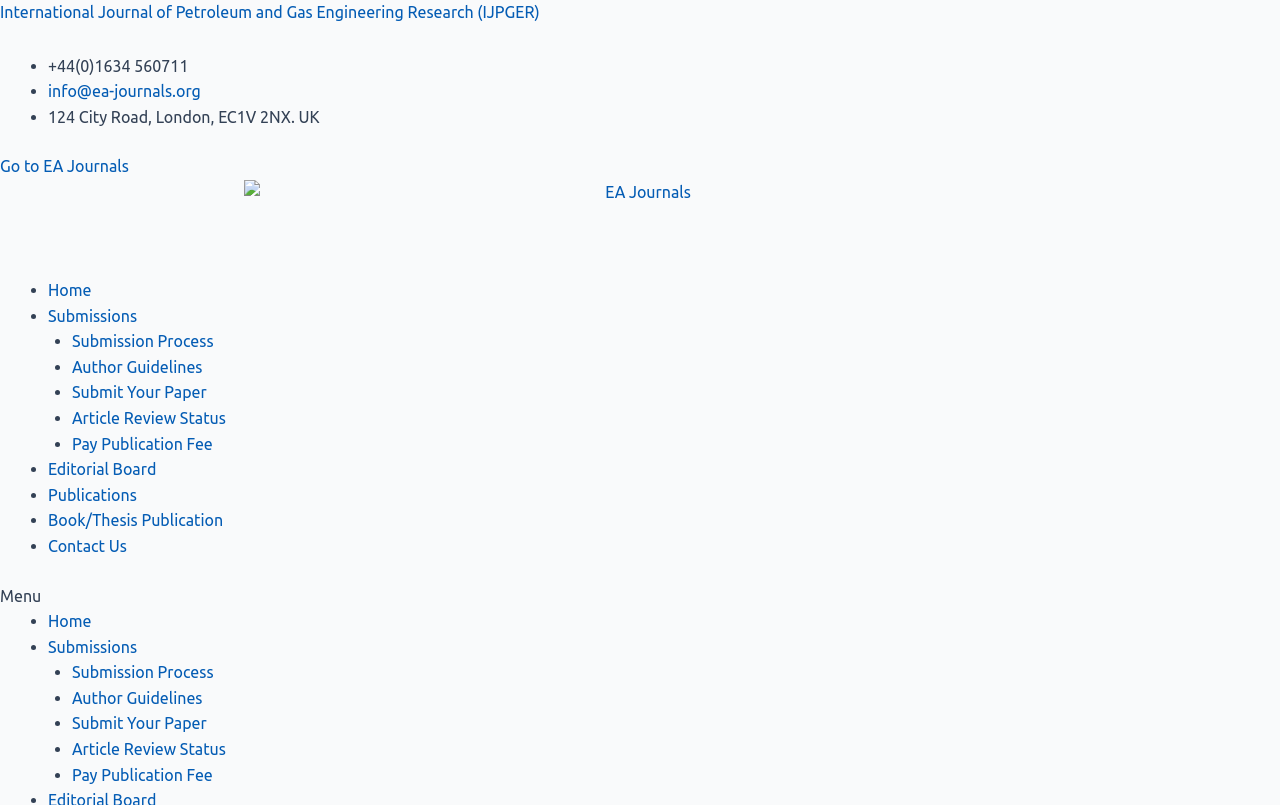Answer the question with a single word or phrase: 
What is the link to submit a paper?

Submit Your Paper